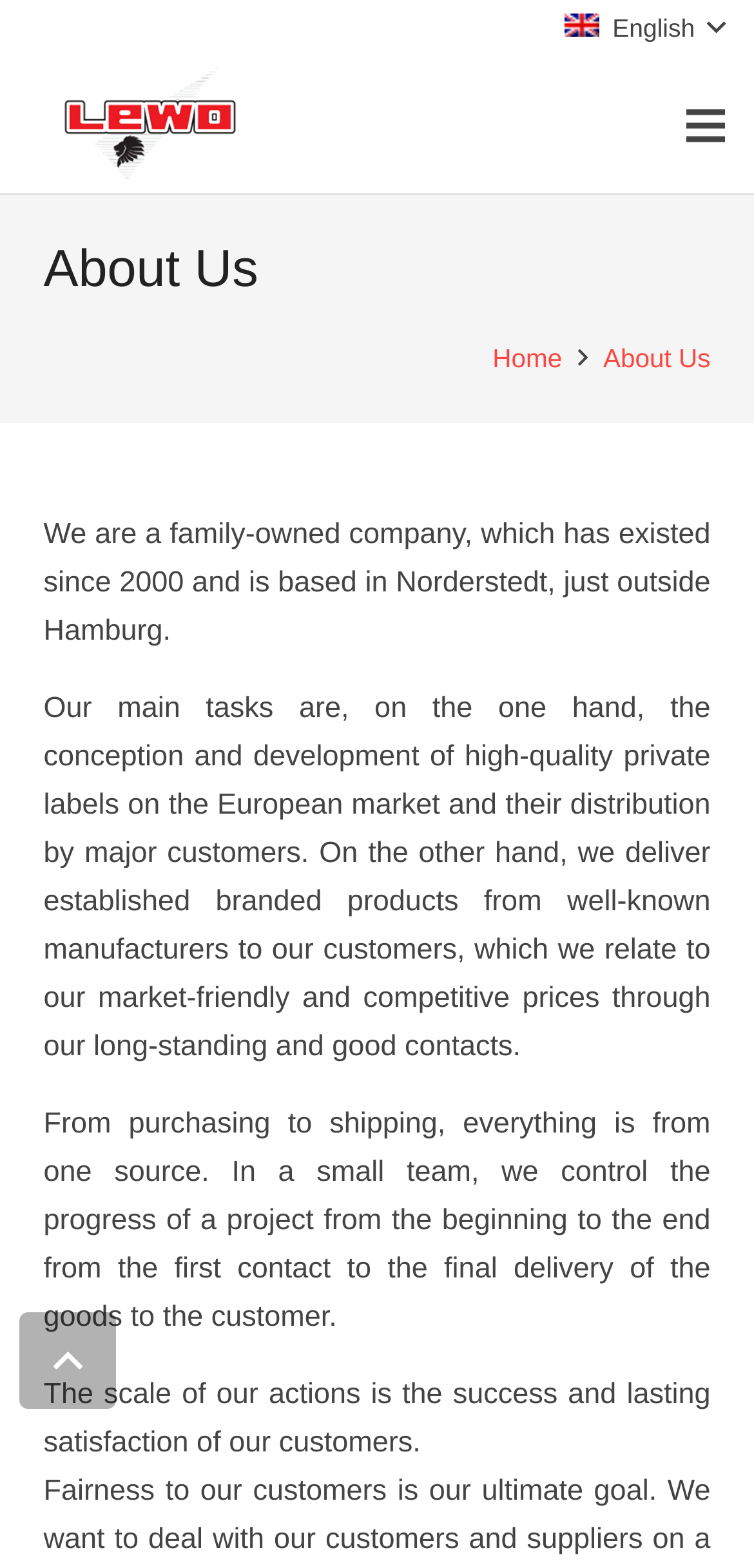Give a one-word or one-phrase response to the question: 
What is the company's location?

Norderstedt, Hamburg